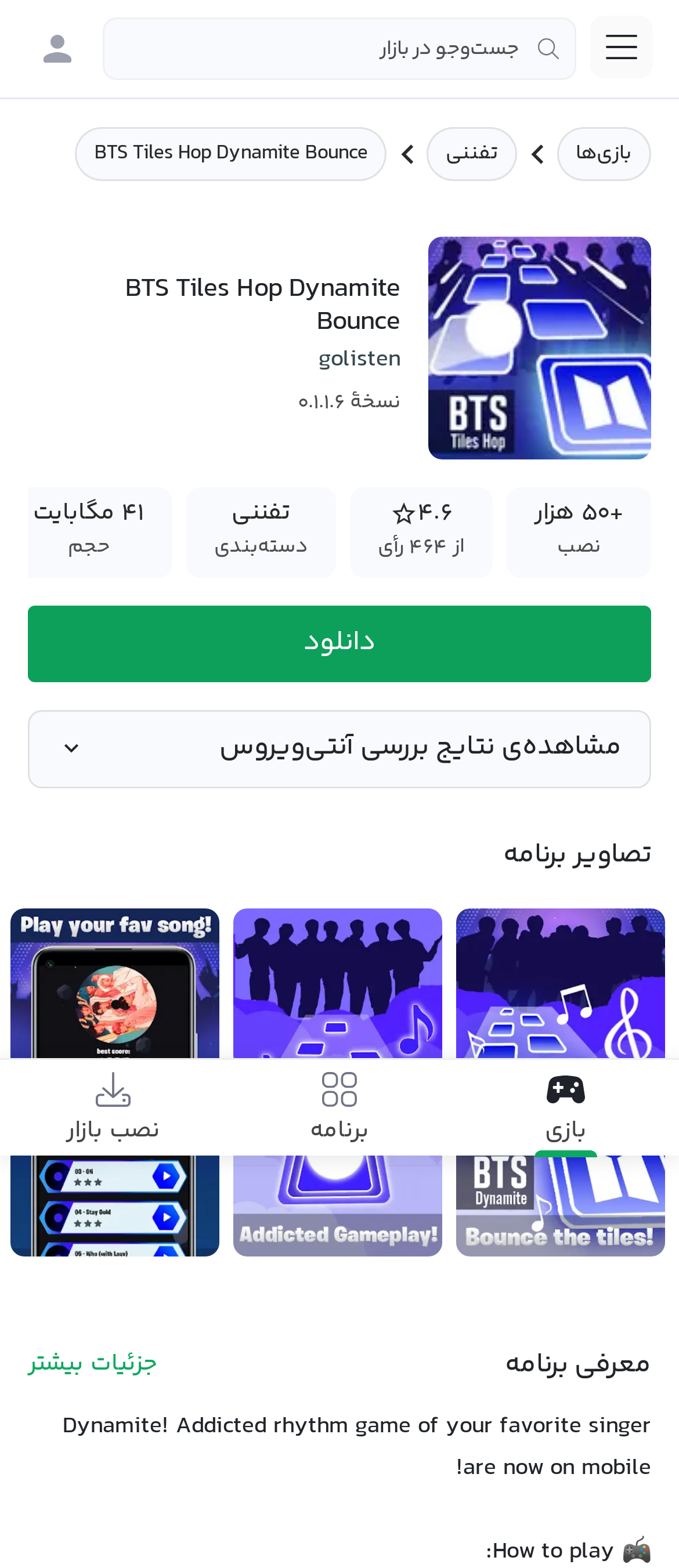What is the headline of the webpage?

BTS Tiles Hop Dynamite Bounce